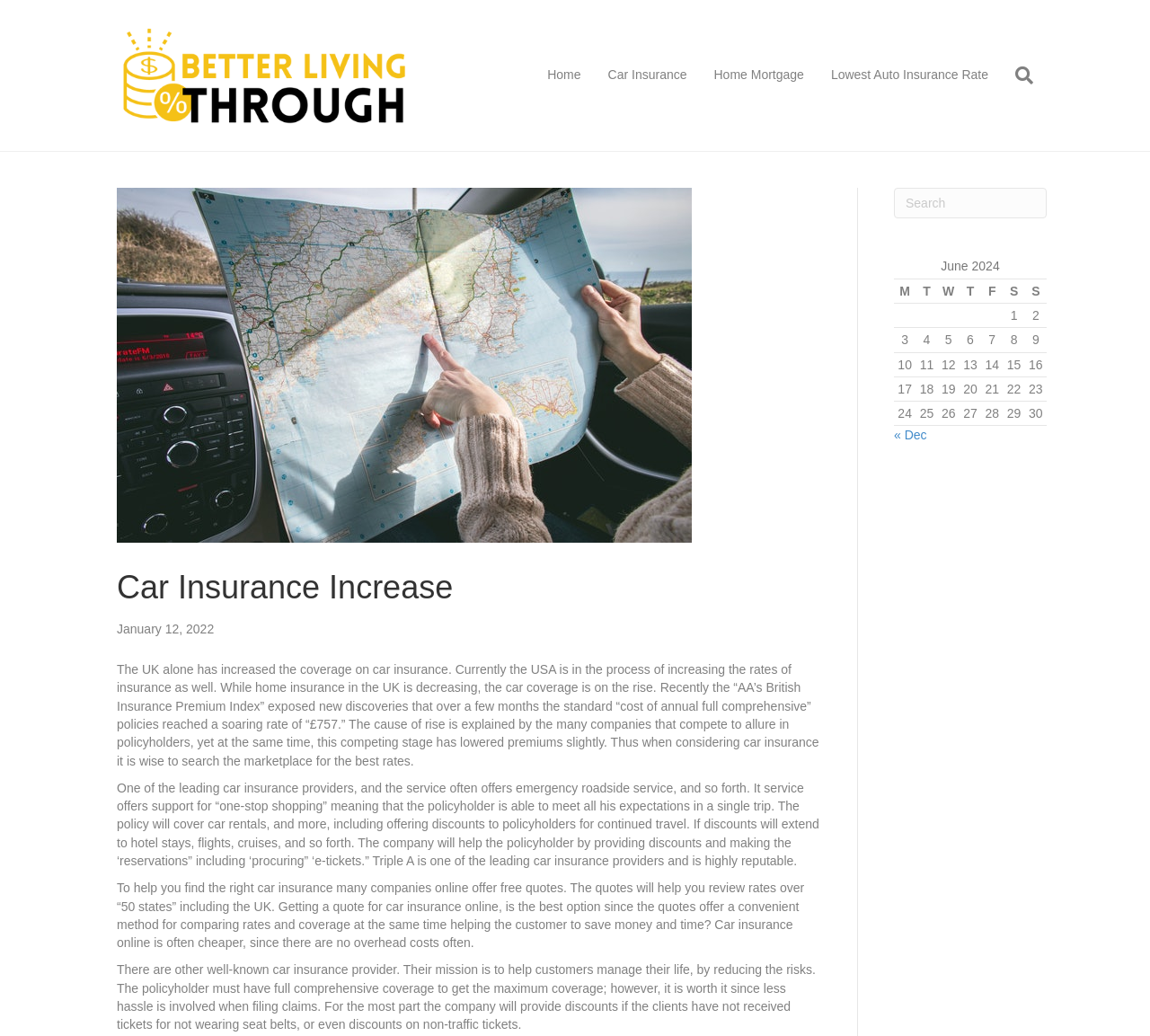Please mark the bounding box coordinates of the area that should be clicked to carry out the instruction: "Click on the 'Lowest Auto Insurance Rate' link".

[0.711, 0.051, 0.871, 0.094]